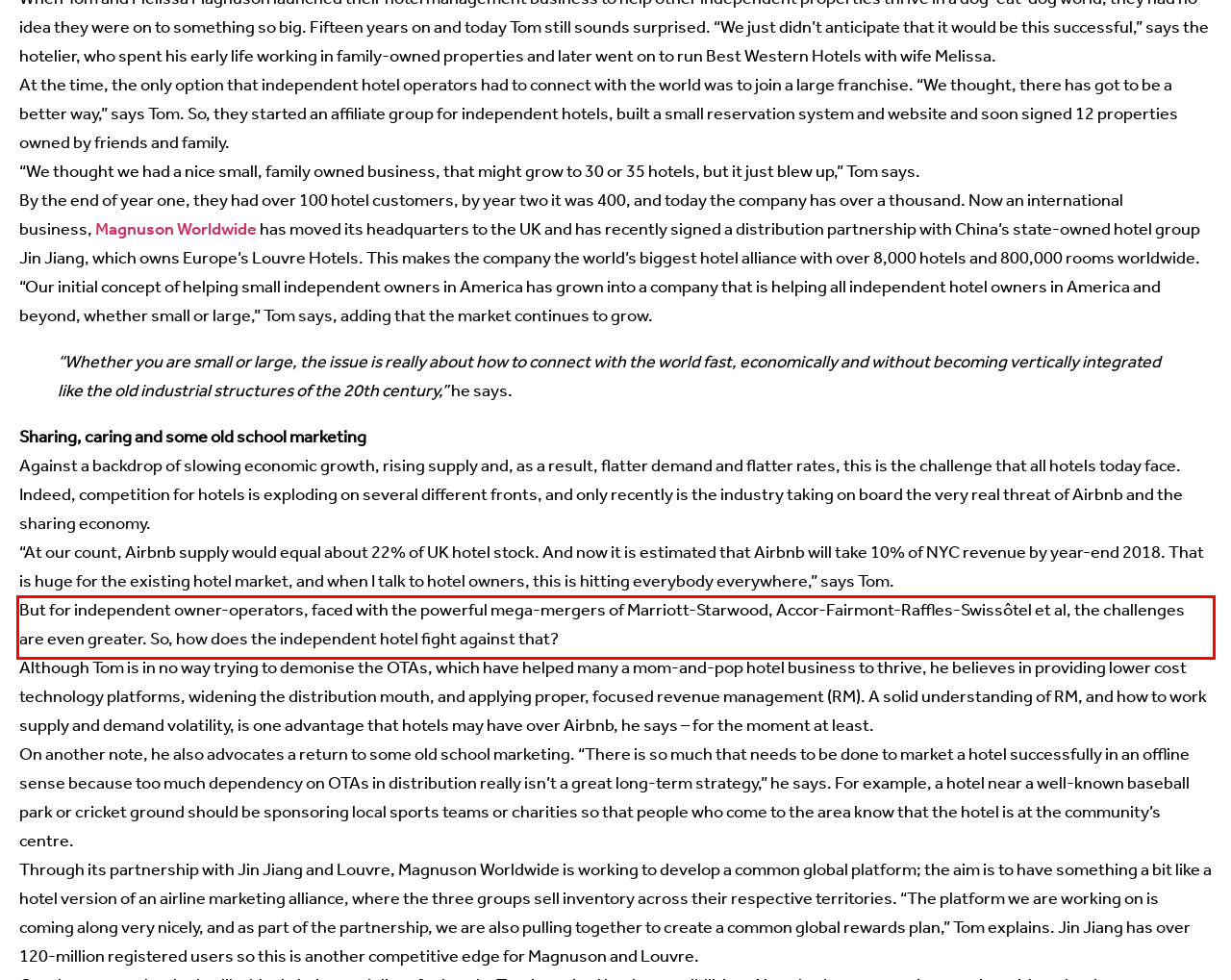Locate the red bounding box in the provided webpage screenshot and use OCR to determine the text content inside it.

But for independent owner-operators, faced with the powerful mega-mergers of Marriott-Starwood, Accor-Fairmont-Raffles-Swissôtel et al, the challenges are even greater. So, how does the independent hotel fight against that?